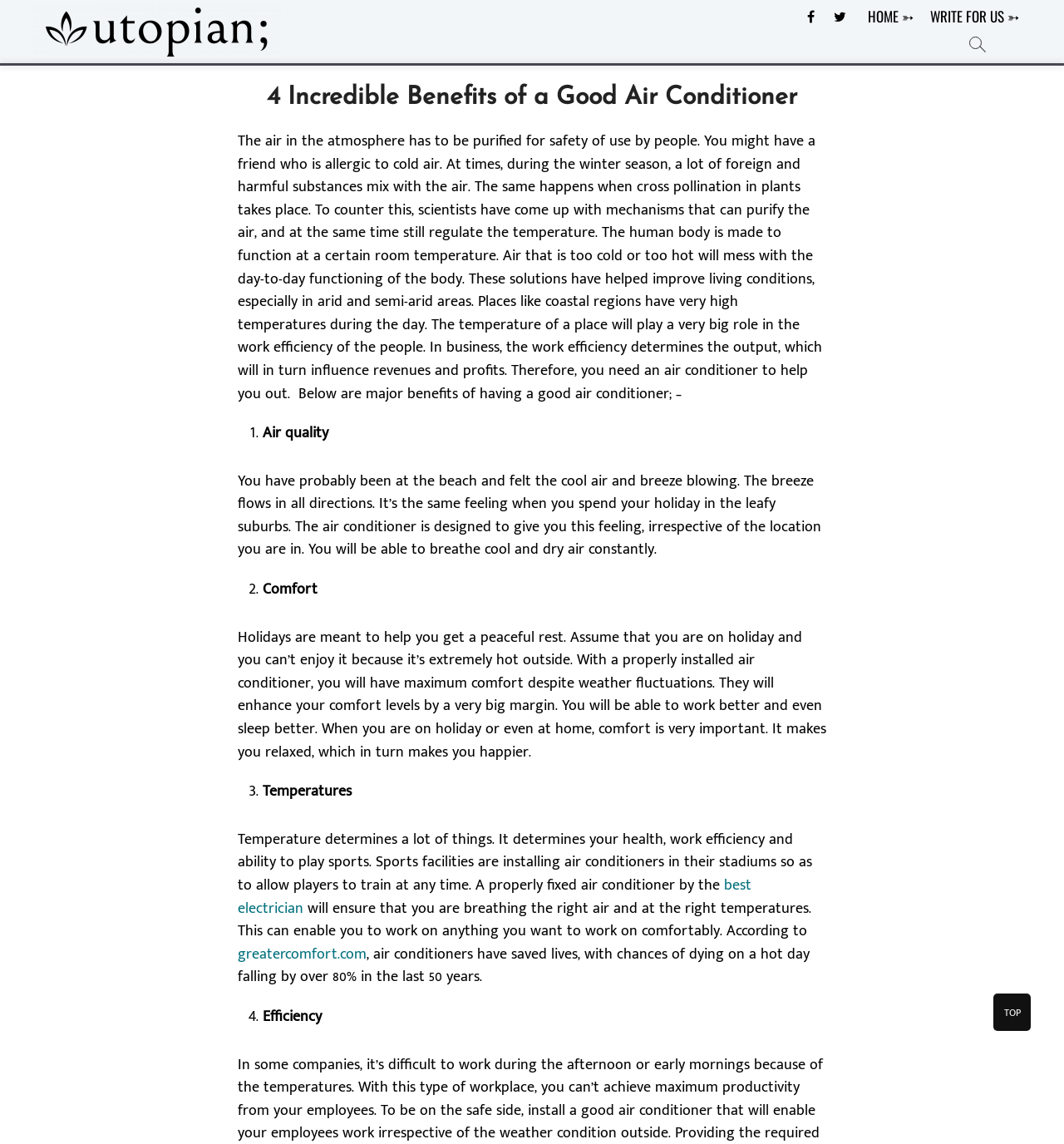Identify the bounding box for the UI element that is described as follows: "HOME ➳".

[0.809, 0.0, 0.865, 0.03]